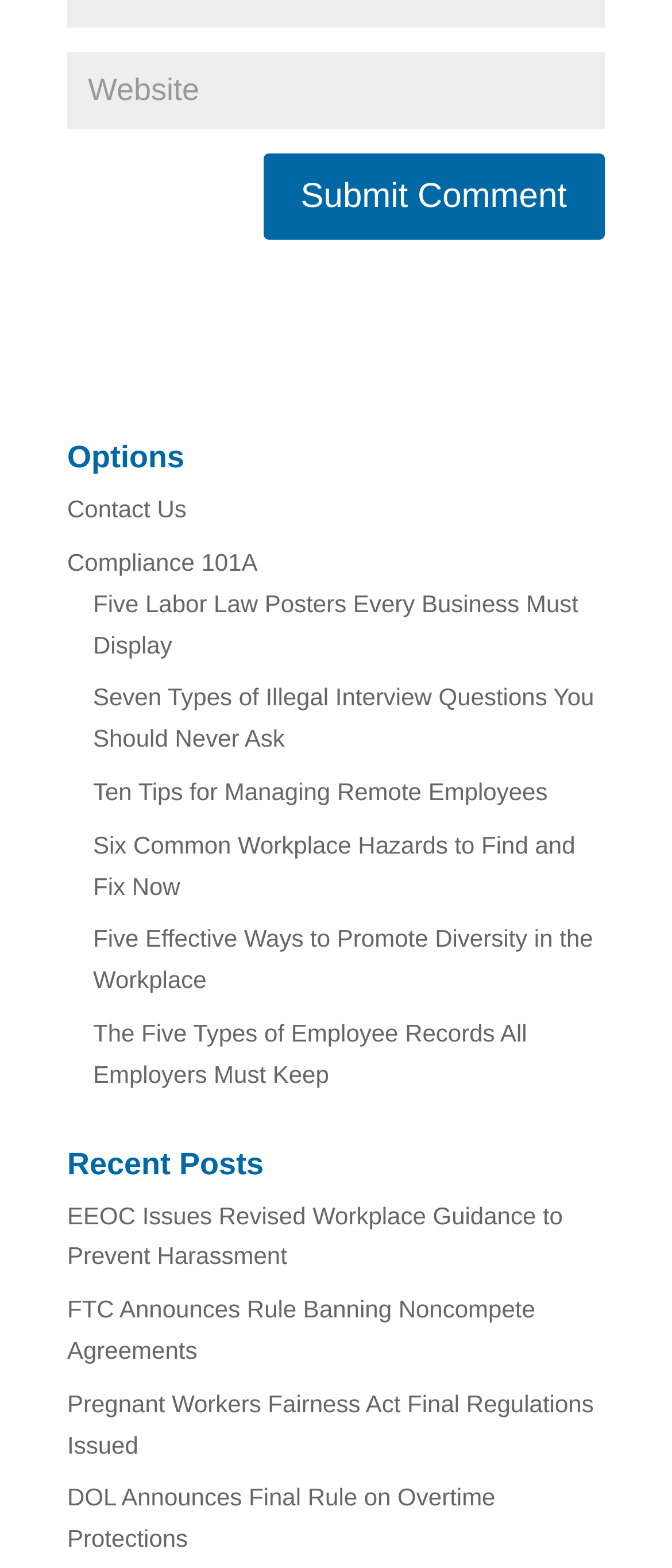Use one word or a short phrase to answer the question provided: 
What is the purpose of the textbox?

To submit a comment